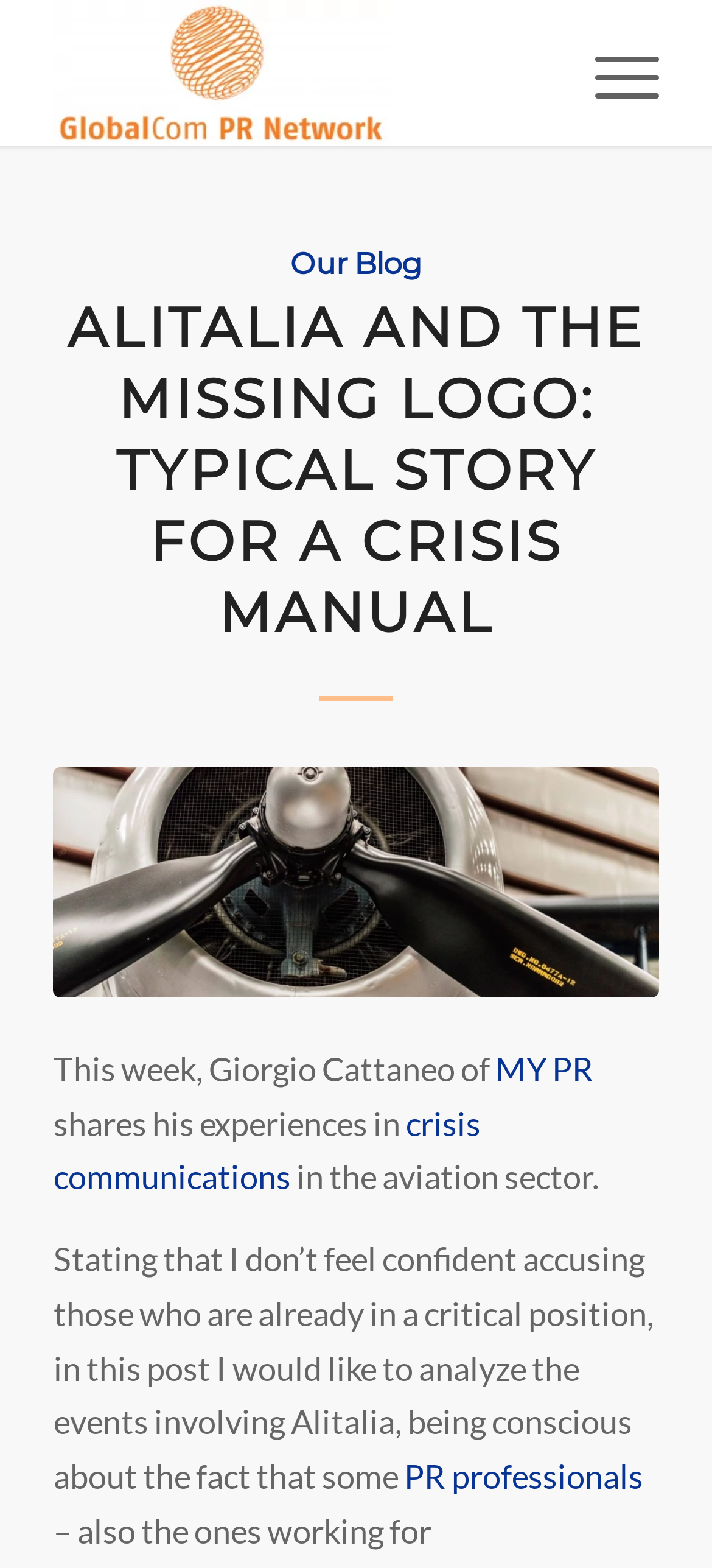Give a one-word or one-phrase response to the question:
What is the topic of the blog post?

Alitalia and crisis manual